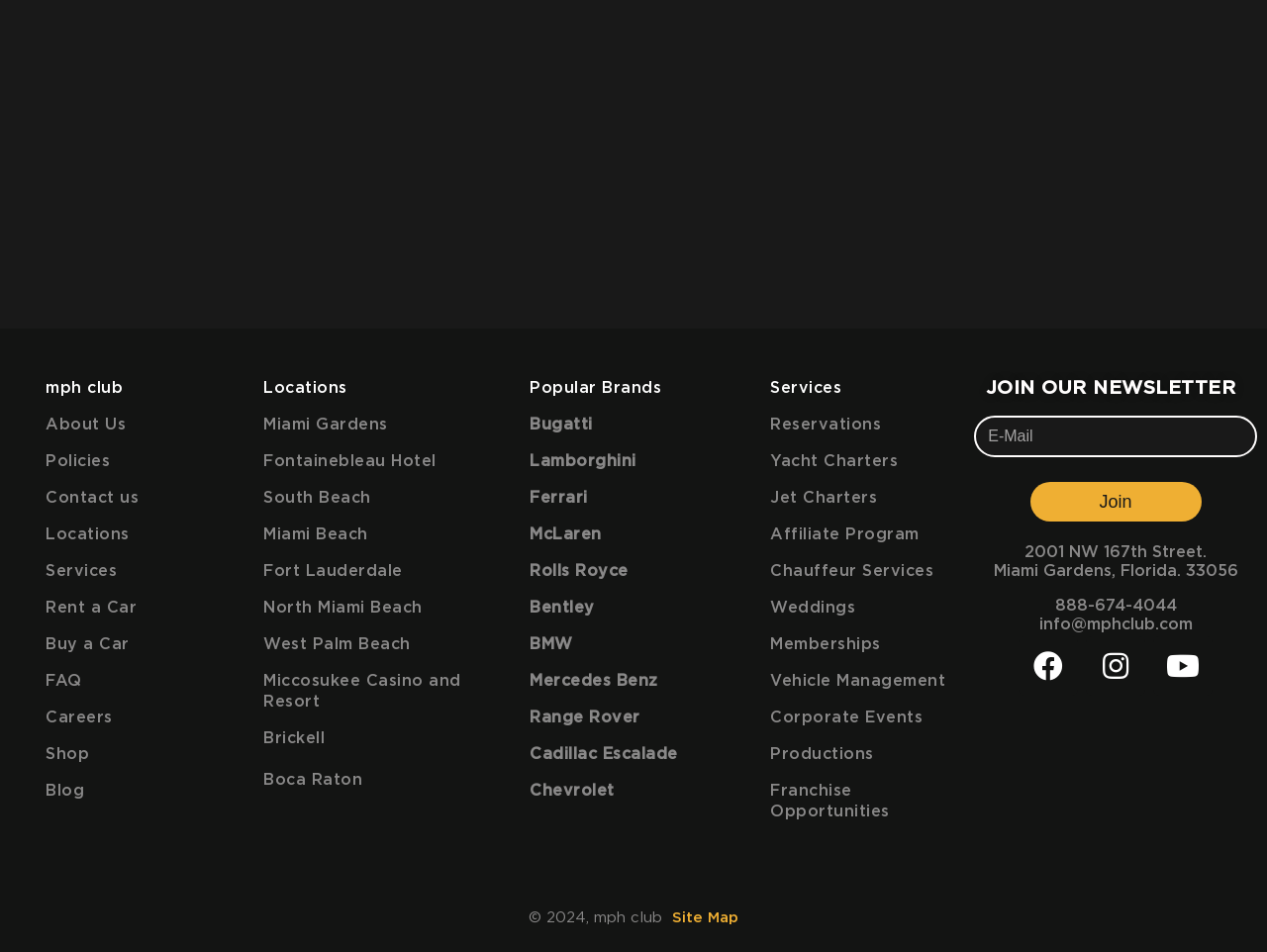Given the webpage screenshot and the description, determine the bounding box coordinates (top-left x, top-left y, bottom-right x, bottom-right y) that define the location of the UI element matching this description: West Palm Beach

[0.208, 0.668, 0.324, 0.685]